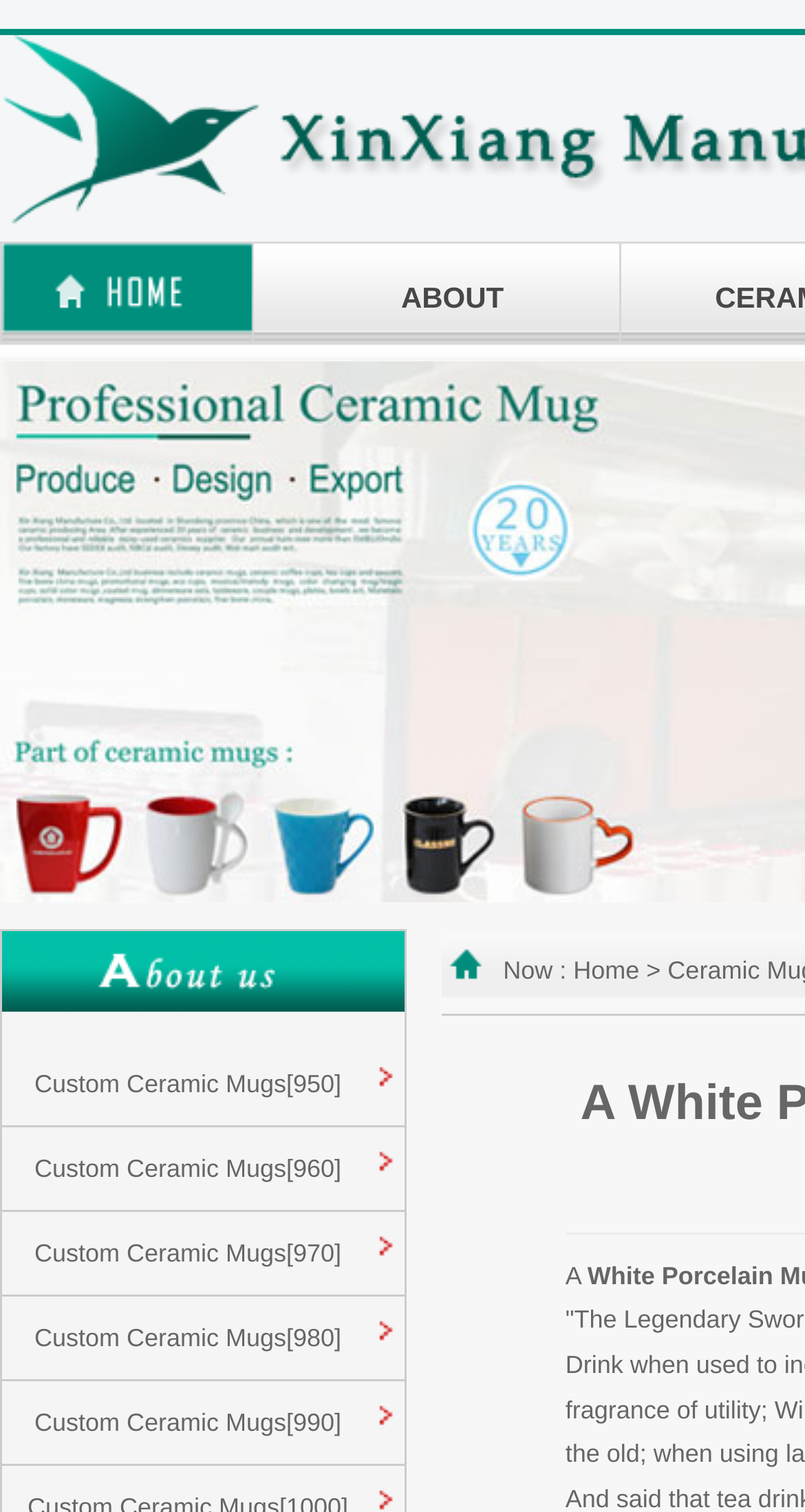How many custom ceramic mug options are listed?
Answer the question with detailed information derived from the image.

I counted the number of links with the text 'Custom Ceramic Mugs' followed by a number in brackets and found that there are five options: [950], [960], [970], [980], and [990].